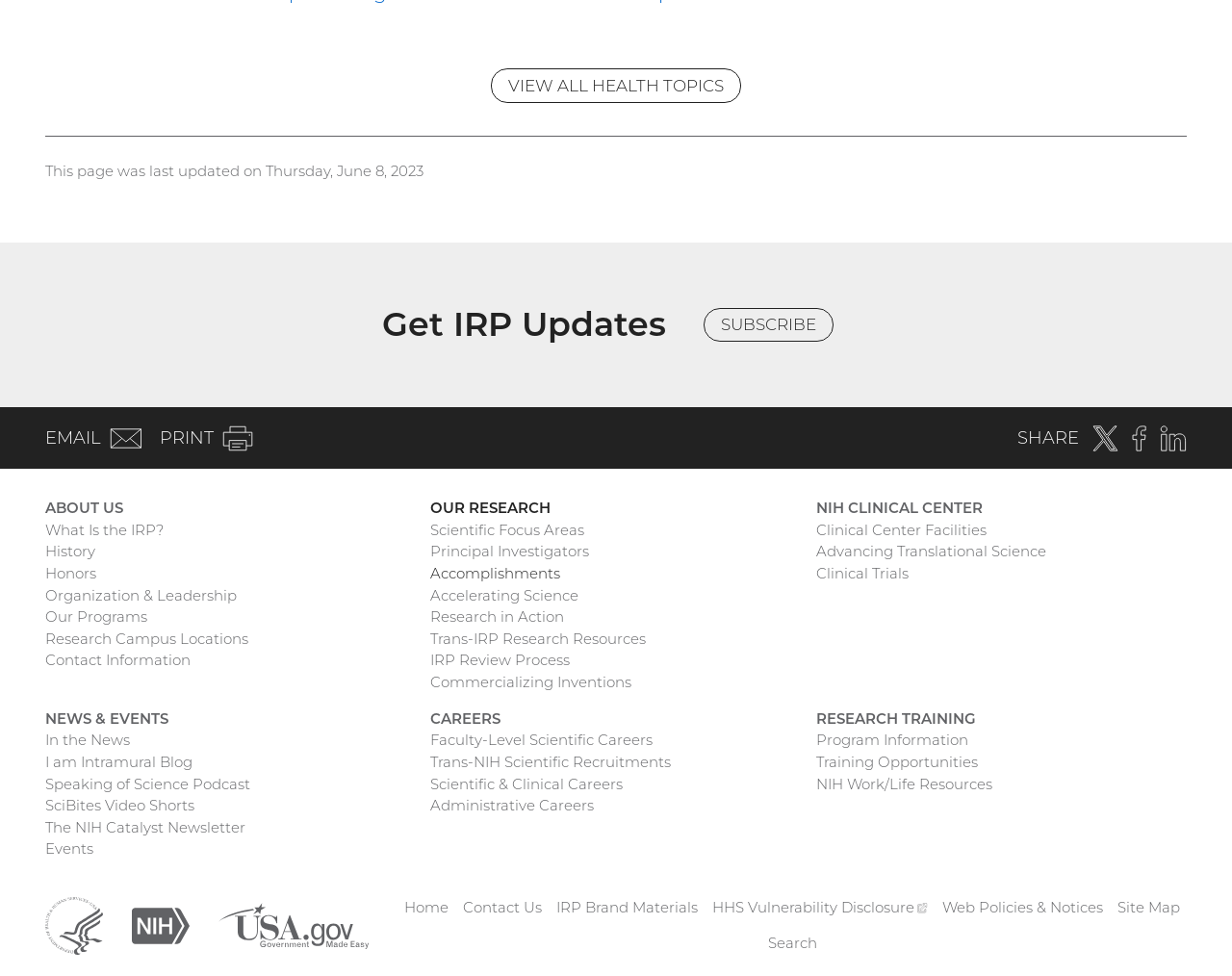Using the information shown in the image, answer the question with as much detail as possible: What is the name of the research center mentioned on this webpage?

I found the name of the research center by looking at the link with the text 'NIH CLINICAL CENTER' which is located in the main navigation section of the webpage.